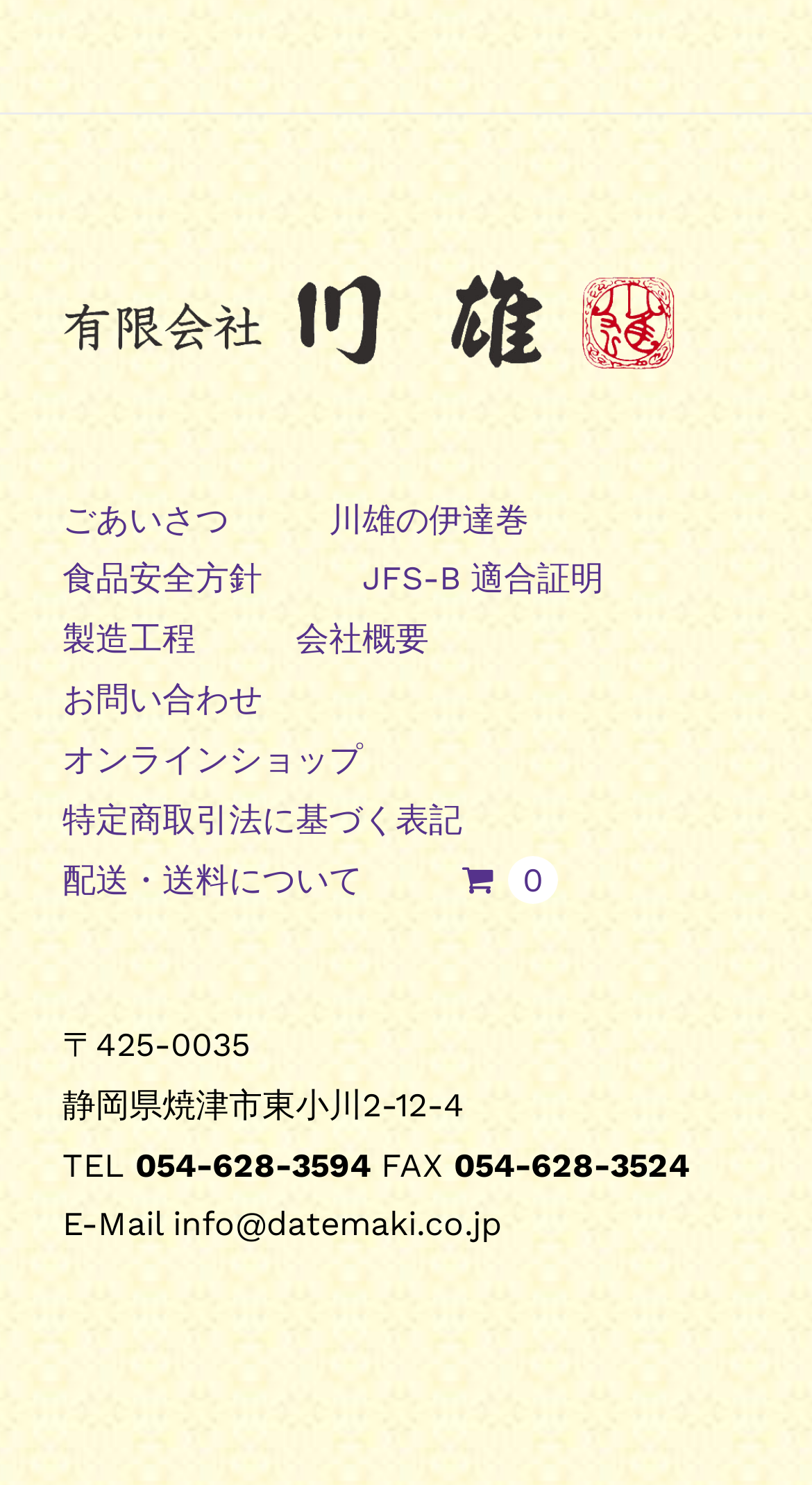What is the company's email address?
Provide an in-depth answer to the question, covering all aspects.

The company's email address can be found in the contact information section at the bottom of the webpage, where it is listed as 'E-Mail info@datemaki.co.jp'.